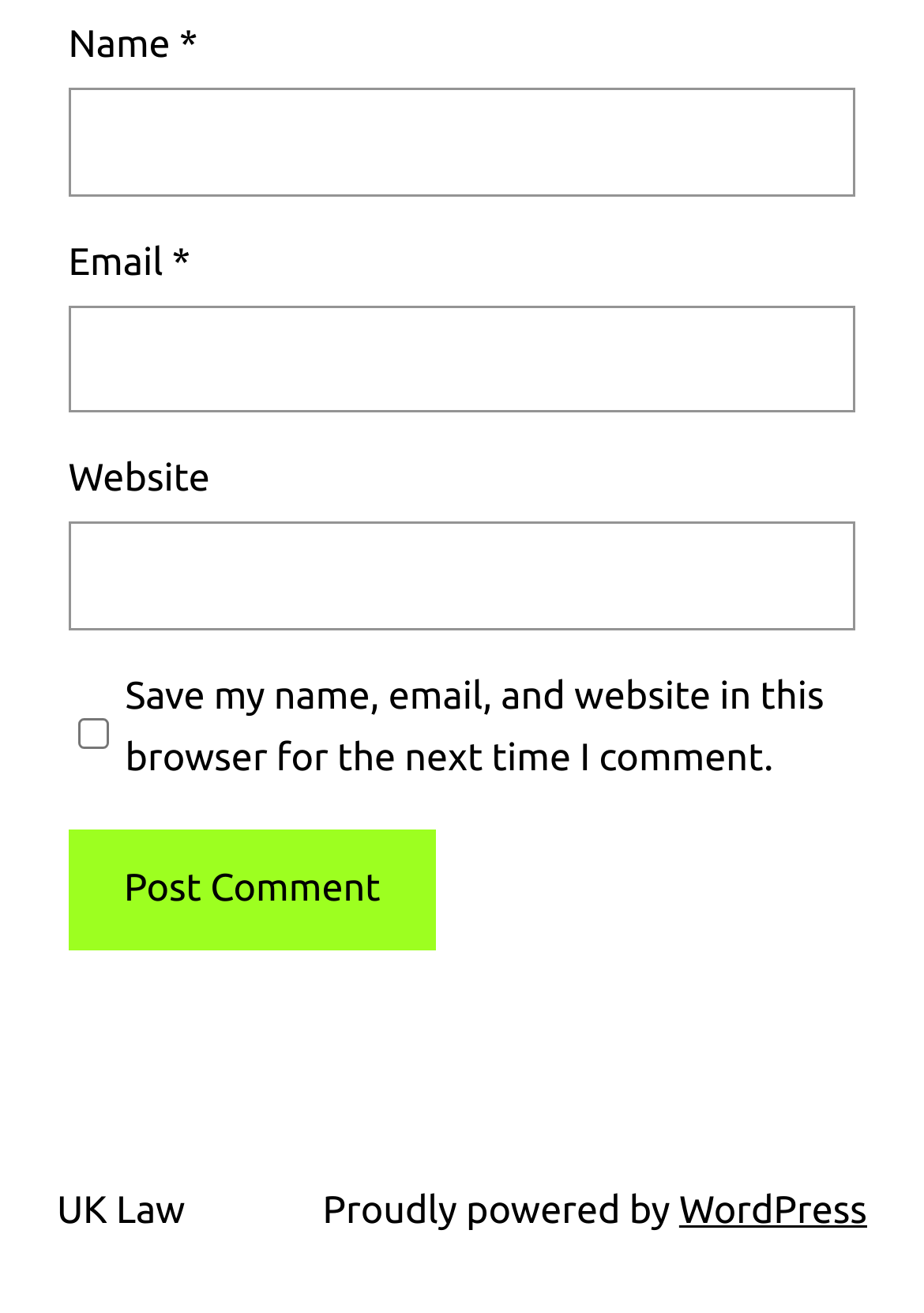Please reply with a single word or brief phrase to the question: 
How many textboxes are required?

2